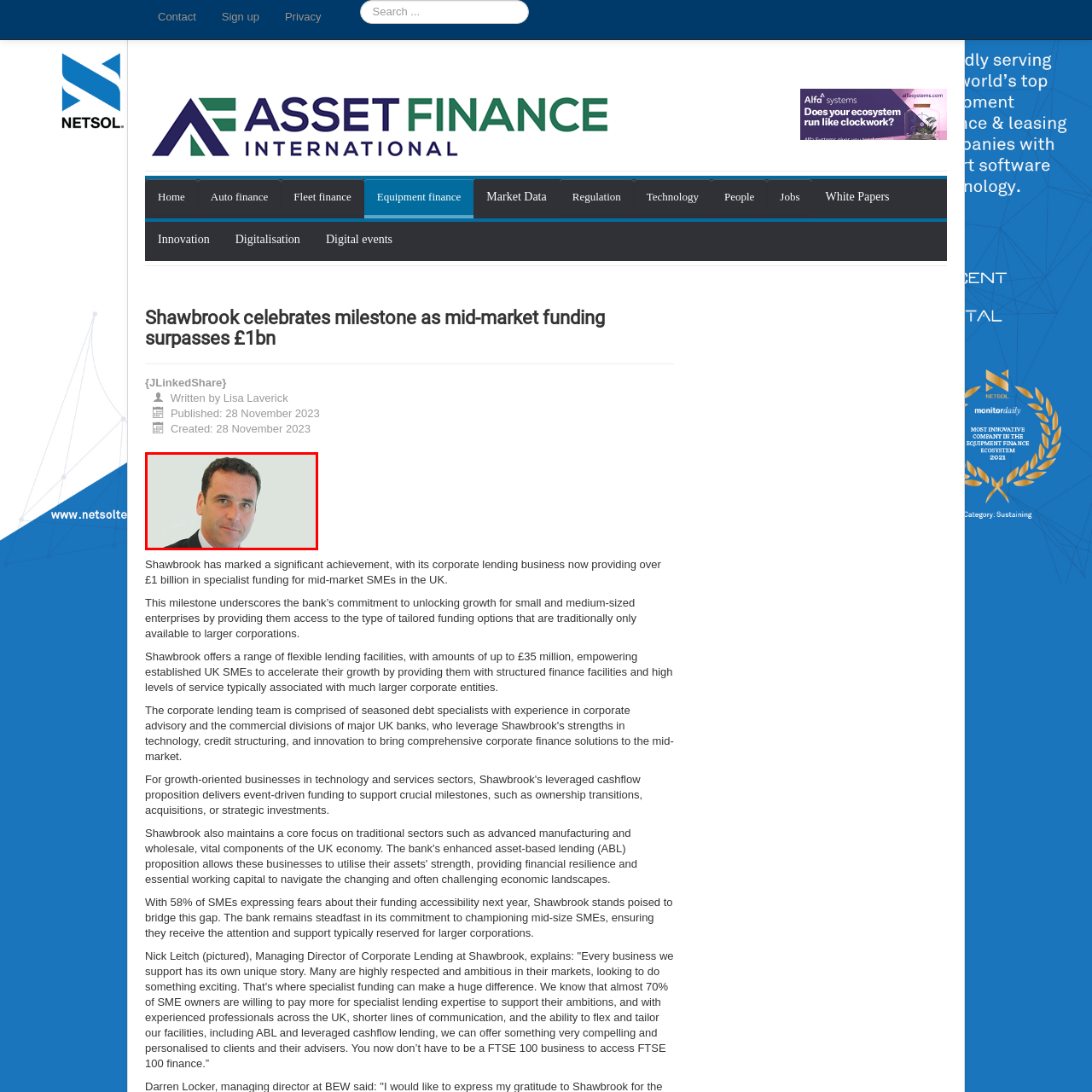What is the amount of specialist funding provided by Shawbrook?
Inspect the image area outlined by the red bounding box and deliver a detailed response to the question, based on the elements you observe.

According to the caption, Shawbrook has provided over £1 billion in specialist funding for mid-market SMEs in the UK, which is a significant milestone in the company's corporate lending efforts.